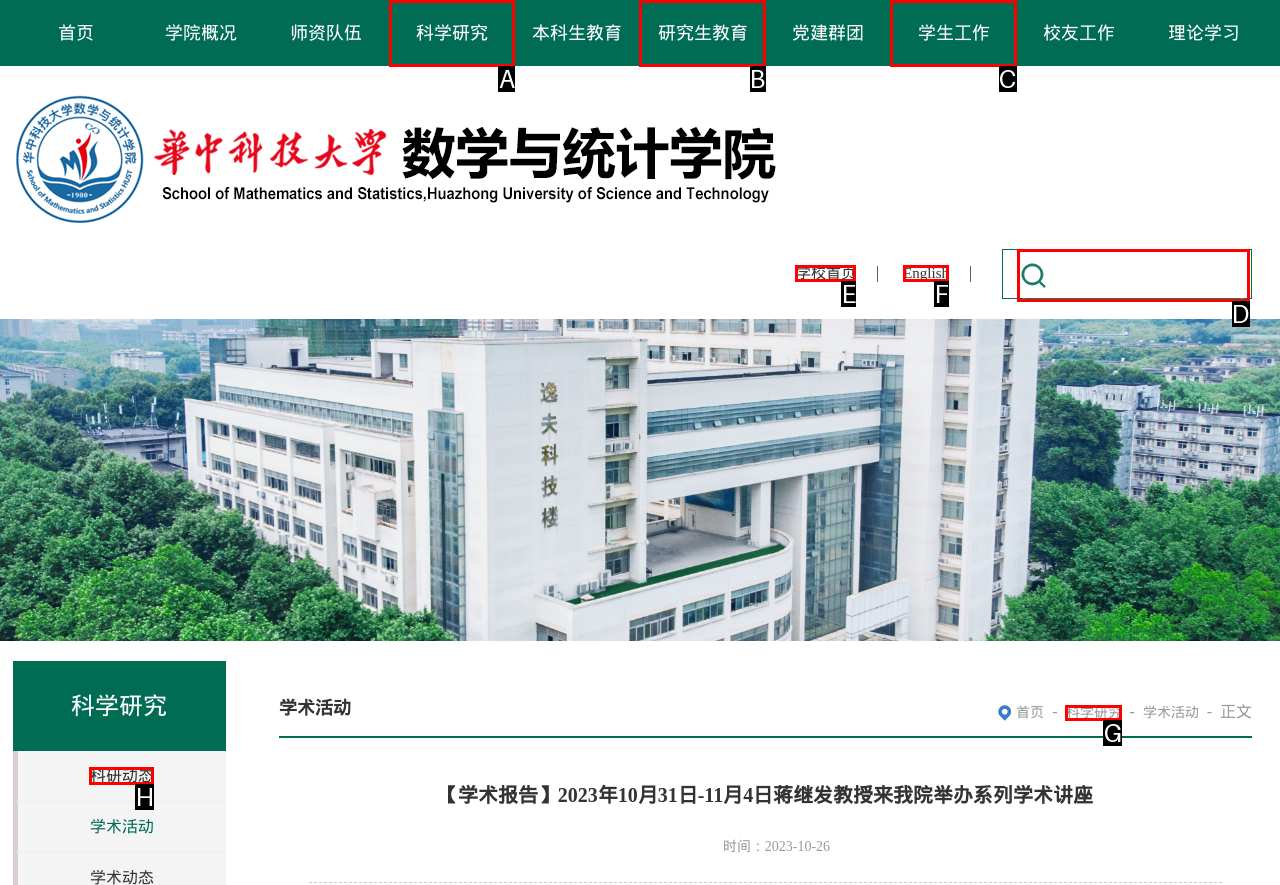Assess the description: English and select the option that matches. Provide the letter of the chosen option directly from the given choices.

F